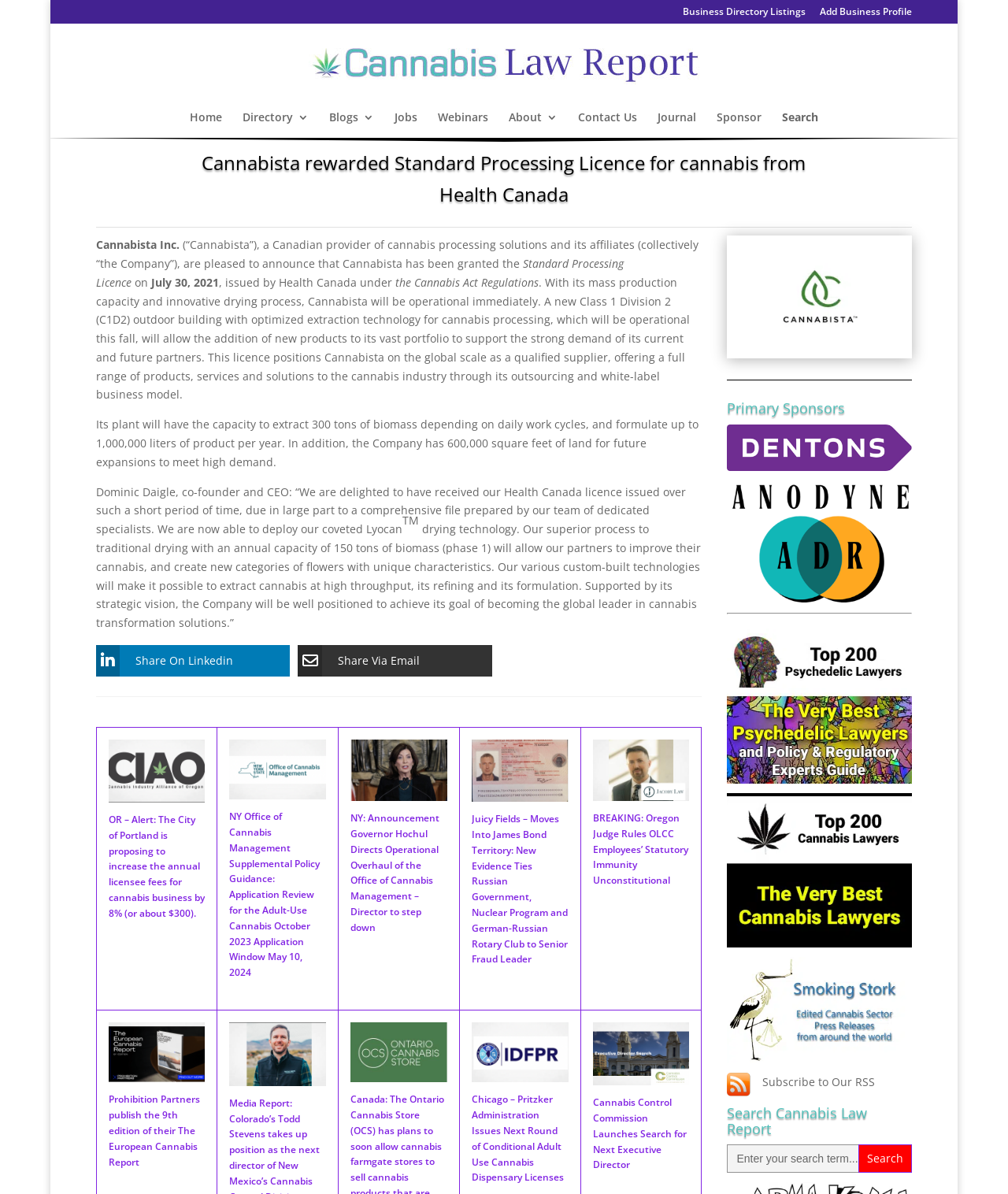Please find and report the bounding box coordinates of the element to click in order to perform the following action: "Click on the 'Subscribe to Our RSS' link". The coordinates should be expressed as four float numbers between 0 and 1, in the format [left, top, right, bottom].

[0.756, 0.899, 0.868, 0.912]